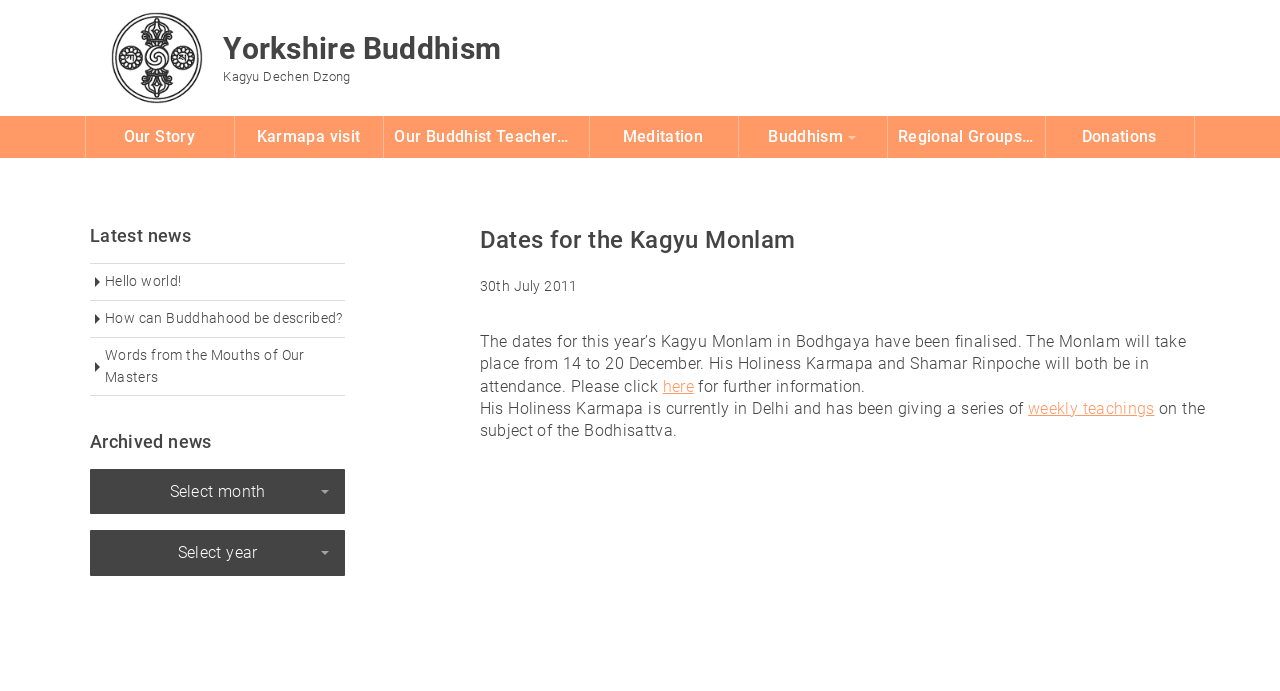Provide the bounding box for the UI element matching this description: "Select year".

[0.07, 0.768, 0.27, 0.834]